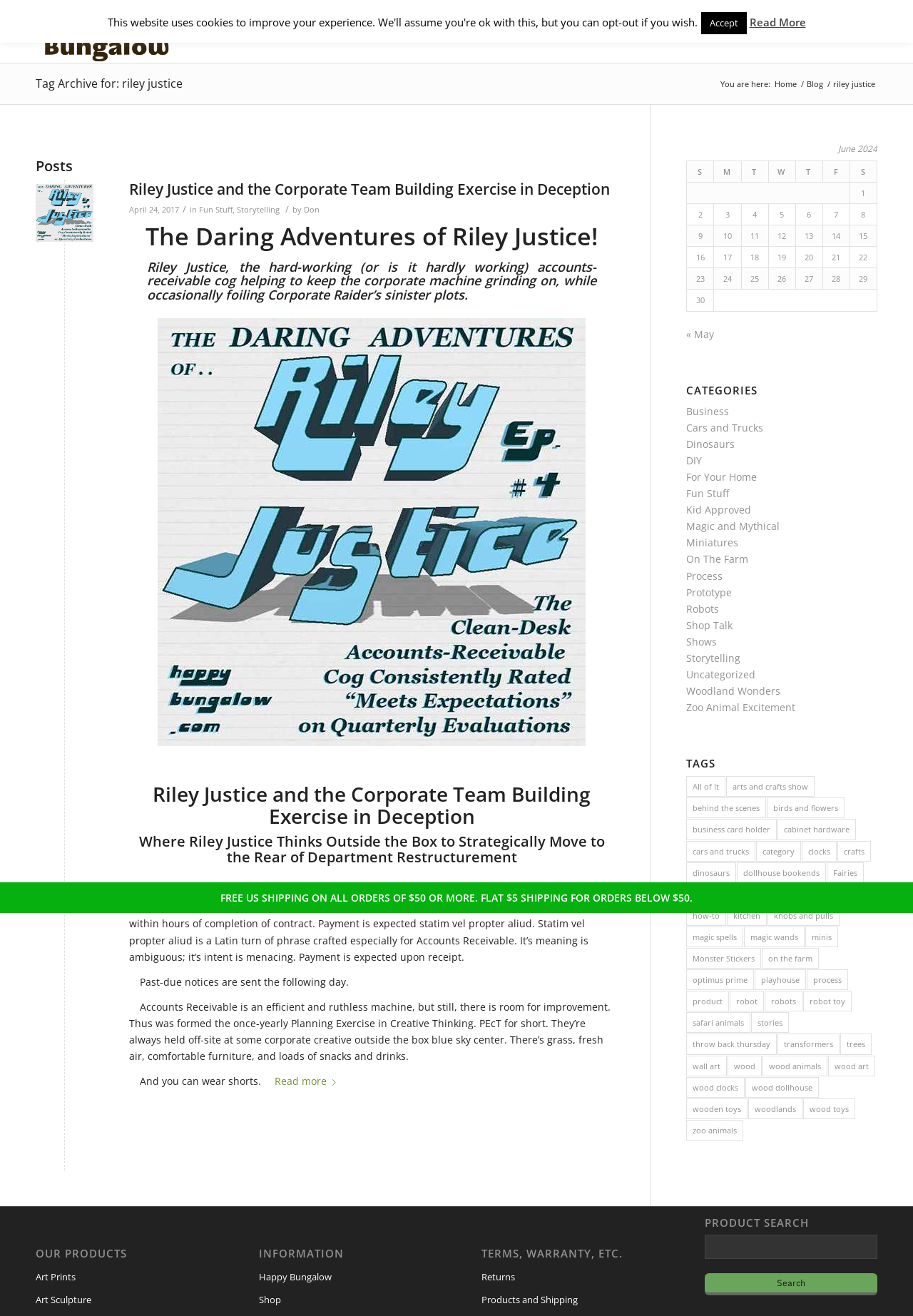Kindly determine the bounding box coordinates for the area that needs to be clicked to execute this instruction: "Search for something".

[0.93, 0.001, 0.961, 0.048]